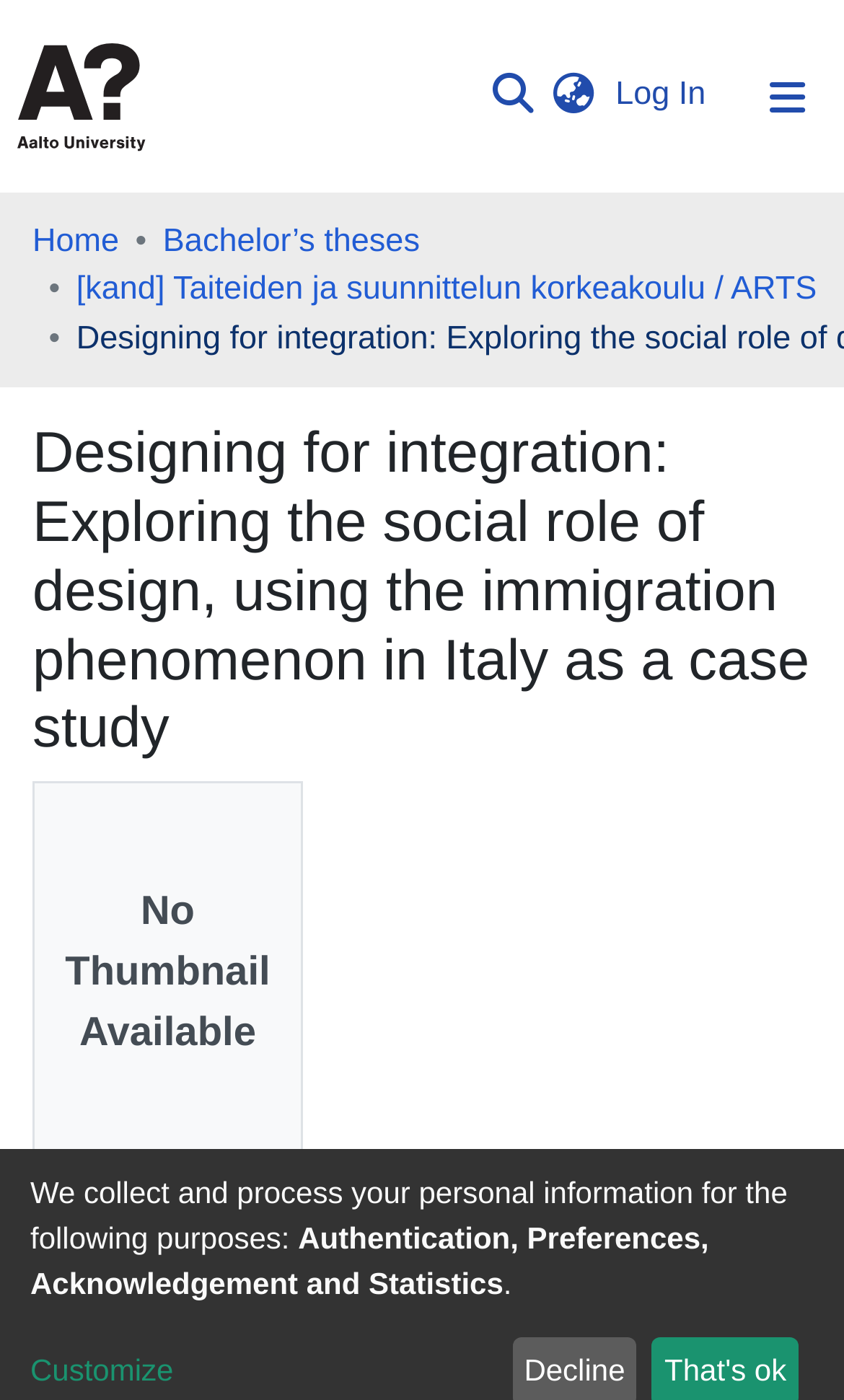Identify the bounding box for the UI element described as: "aria-label="Search" name="query"". Ensure the coordinates are four float numbers between 0 and 1, formatted as [left, top, right, bottom].

[0.563, 0.039, 0.64, 0.094]